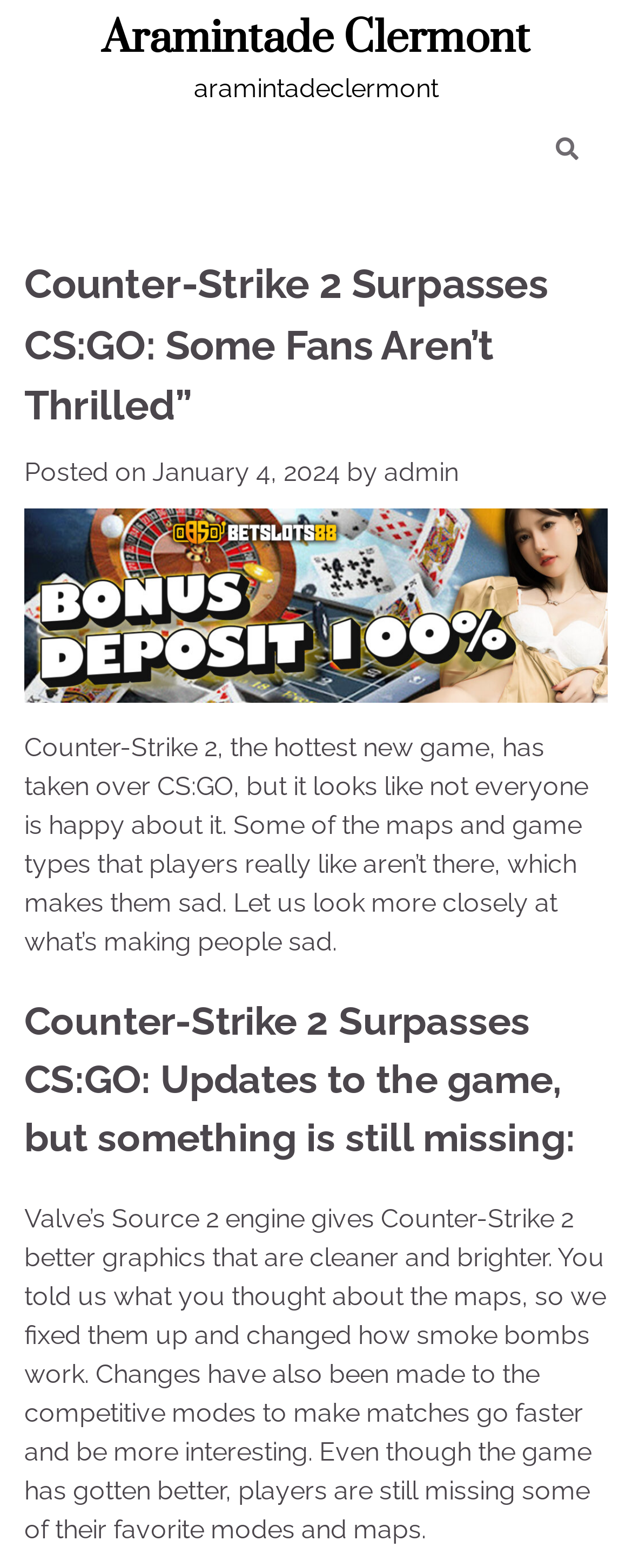Provide an in-depth description of the elements and layout of the webpage.

The webpage is an article discussing the new game Counter-Strike 2 and its impact on CS:GO. At the top, there is a header section with the title "Counter-Strike 2 Surpasses CS:GO: Some Fans Aren’t Thrilled" and a link to the author's name, "Aramintade Clermont", positioned on the top-left side. Below the title, there is a section with the posting date, "January 4, 2024", and the author's name again.

To the right of the posting date, there is a small icon represented by a Unicode character. The main content of the article is divided into two sections. The first section has a heading "Counter-Strike 2 Surpasses CS:GO: Some Fans Aren’t Thrilled" and a brief summary of the article, which mentions that some fans are unhappy about the new game due to missing maps and game types.

Below the summary, there is a large image related to the article. The second section has a heading "Counter-Strike 2 Surpasses CS:GO: Updates to the game, but something is still missing:" and a longer paragraph discussing the updates made to the game, including improved graphics, changes to maps and smoke bombs, and adjustments to competitive modes. However, the paragraph also notes that players are still missing some of their favorite modes and maps.